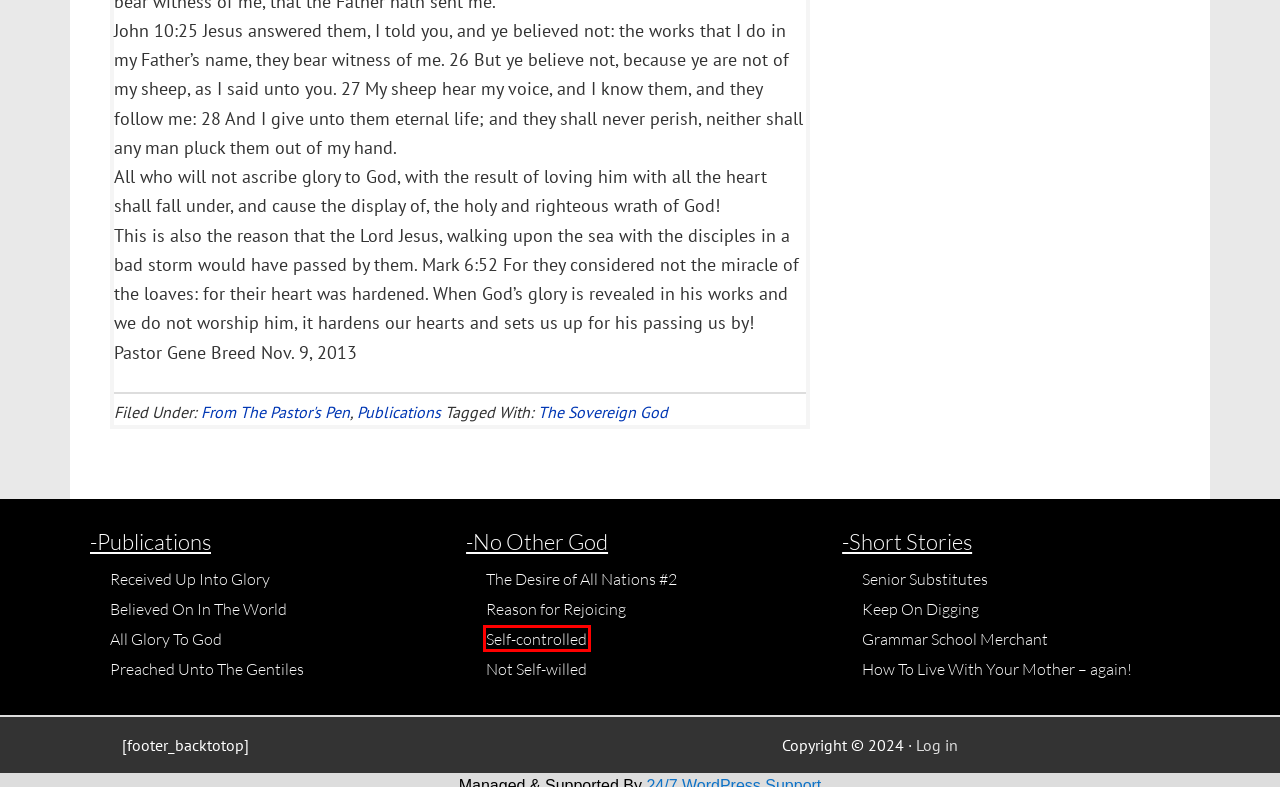Given a screenshot of a webpage with a red bounding box, please pick the webpage description that best fits the new webpage after clicking the element inside the bounding box. Here are the candidates:
A. Believed On In The World
B. The Desire of All Nations #2
C. Keep On Digging
D. Log In ‹ Grace Baptist Church — WordPress
E. Not Self-willed
F. Senior Substitutes
G. Self-controlled
H. Preached Unto The Gentiles

G